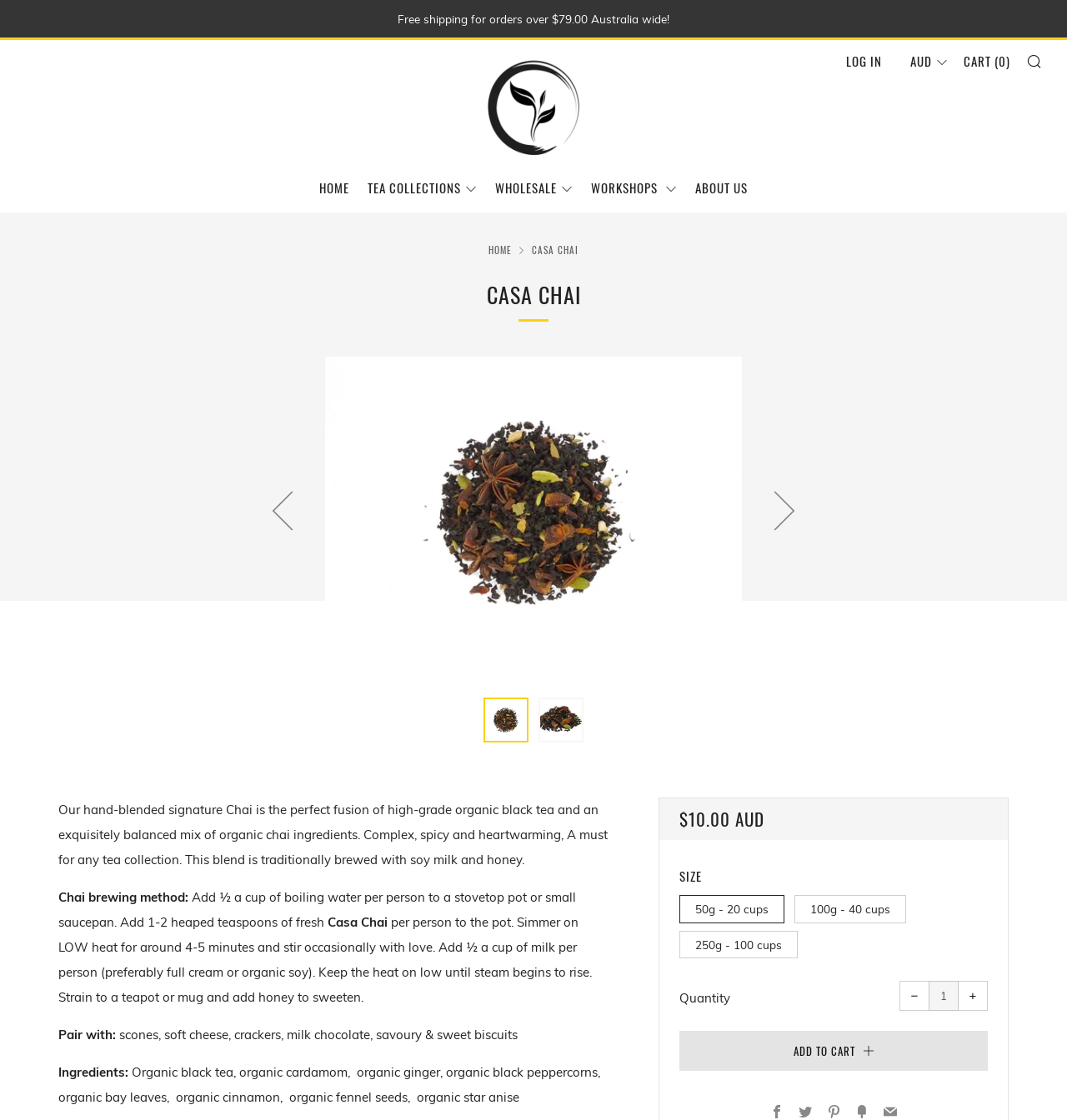Please locate the bounding box coordinates of the element that should be clicked to complete the given instruction: "Add to cart".

[0.637, 0.92, 0.926, 0.956]